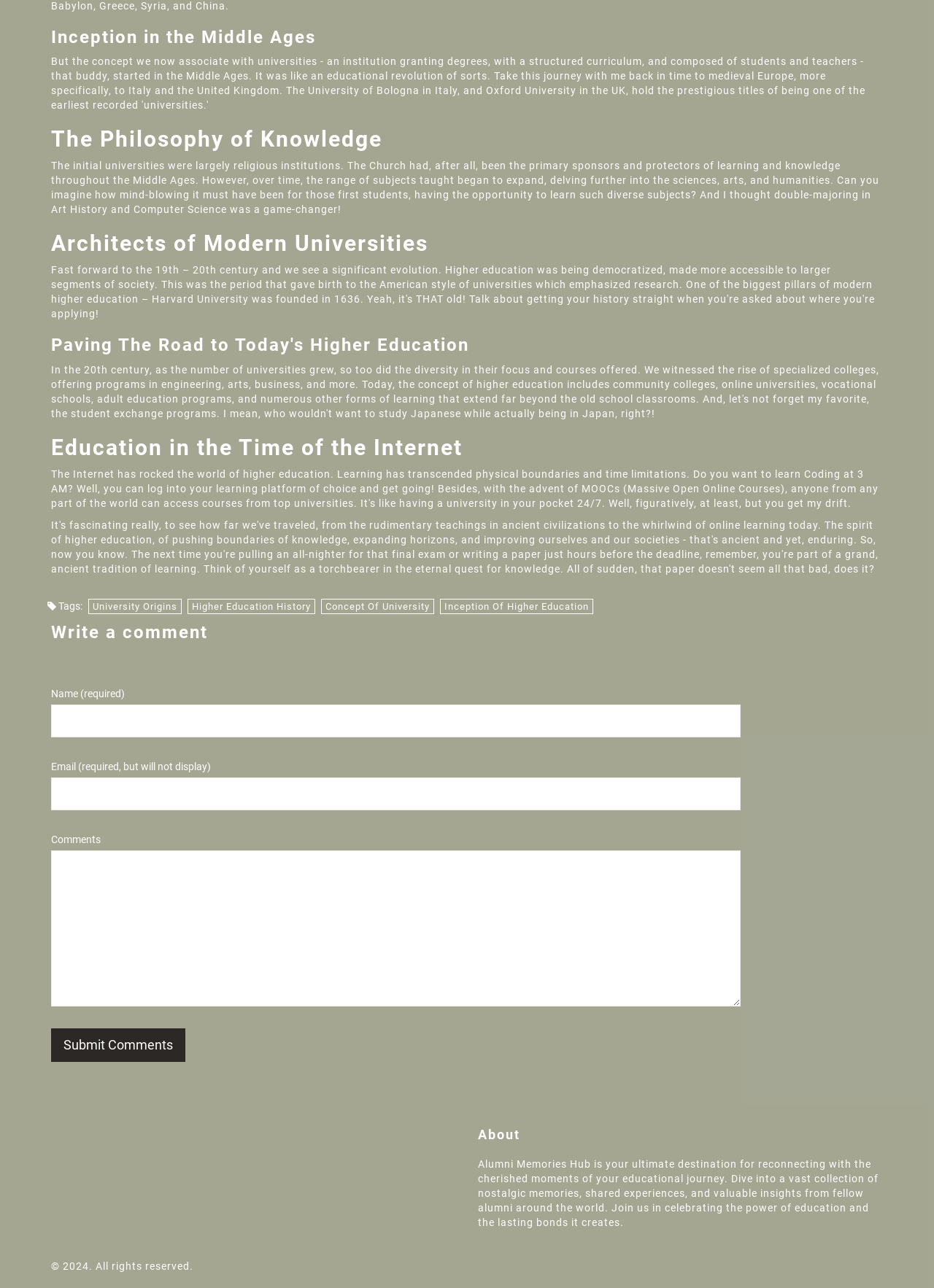Based on the element description, predict the bounding box coordinates (top-left x, top-left y, bottom-right x, bottom-right y) for the UI element in the screenshot: Submit Comments

[0.055, 0.798, 0.198, 0.824]